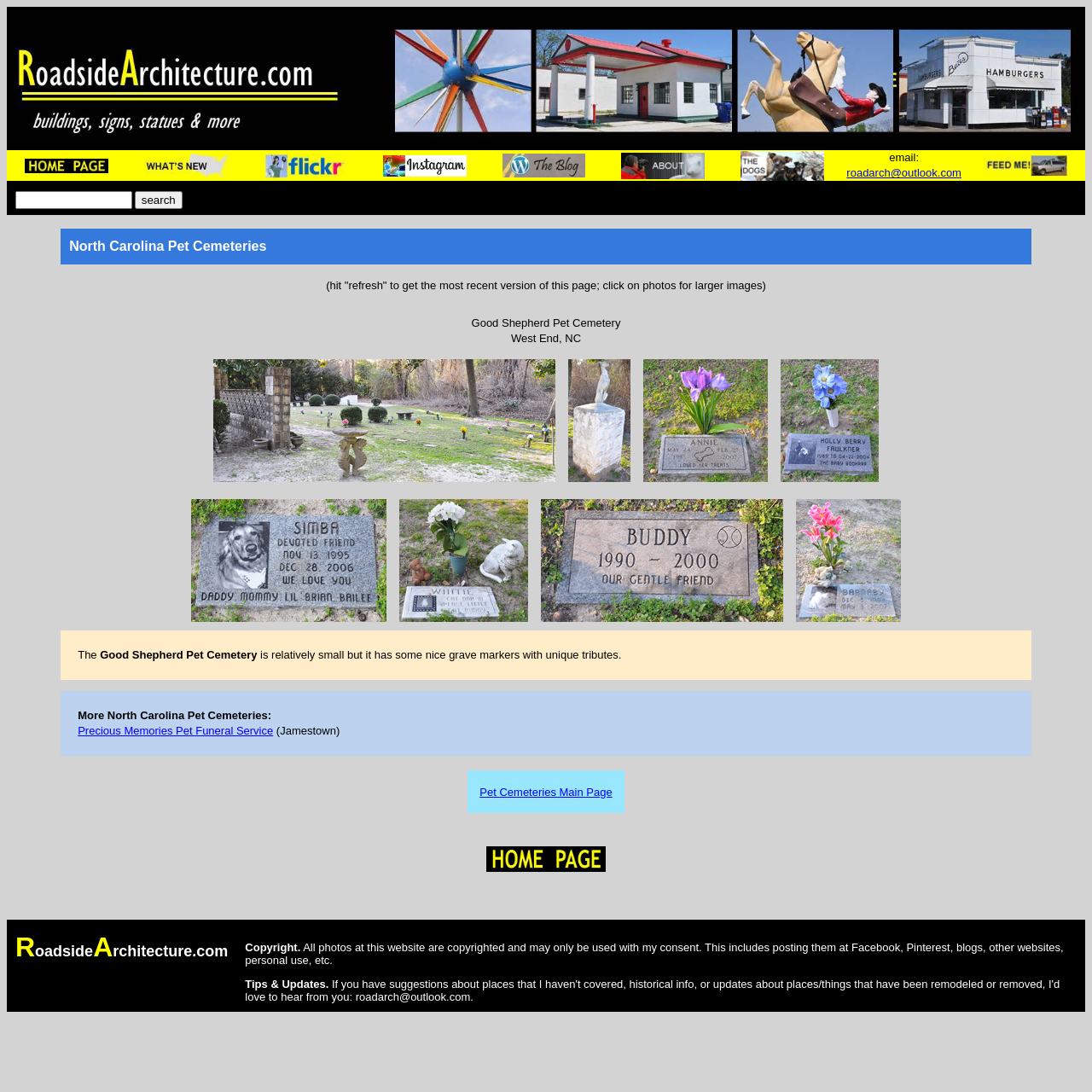Determine the bounding box coordinates for the HTML element described here: "Precious Memories Pet Funeral Service".

[0.071, 0.663, 0.25, 0.675]